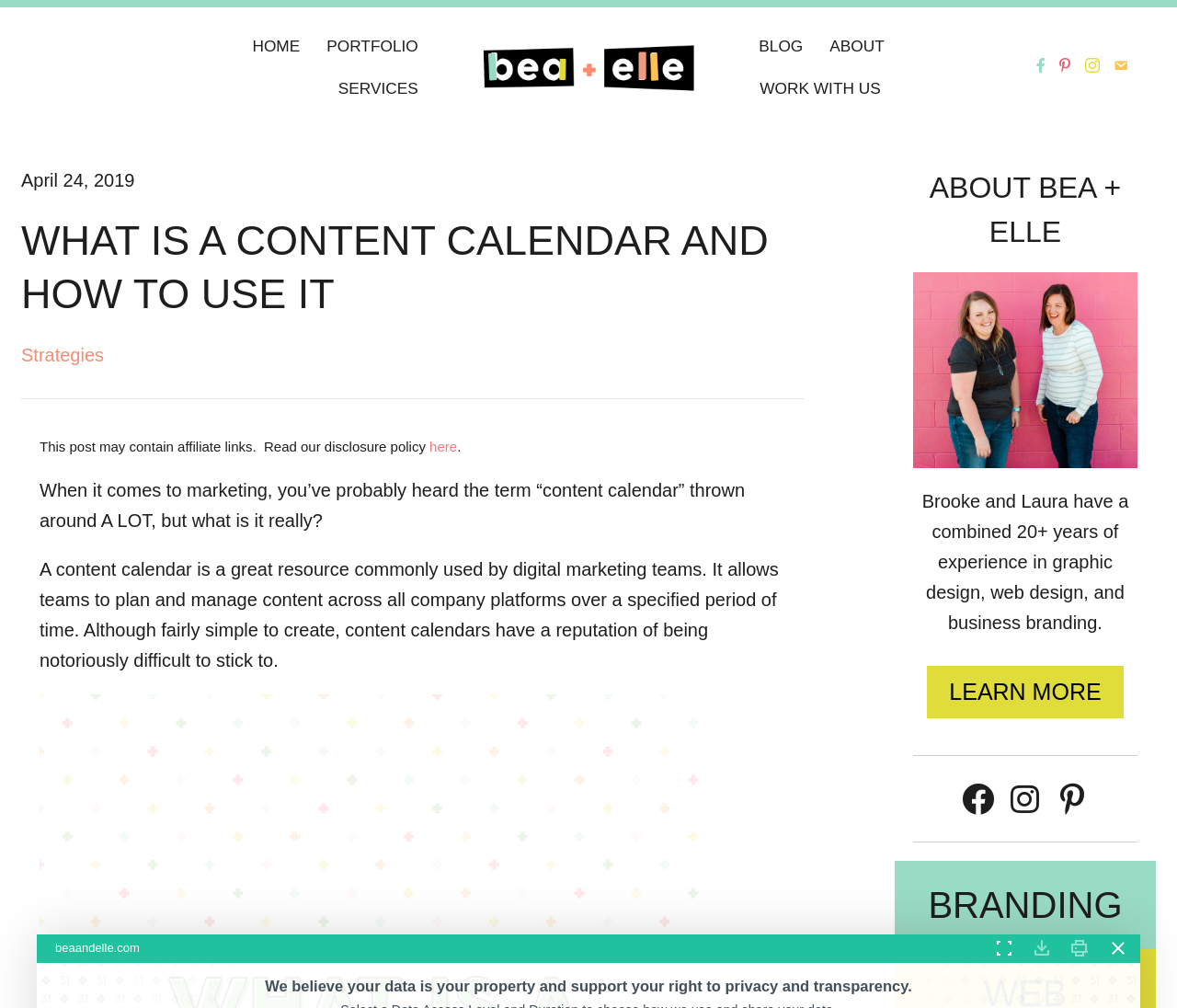Could you locate the bounding box coordinates for the section that should be clicked to accomplish this task: "Click on the HOME link".

[0.203, 0.026, 0.266, 0.067]